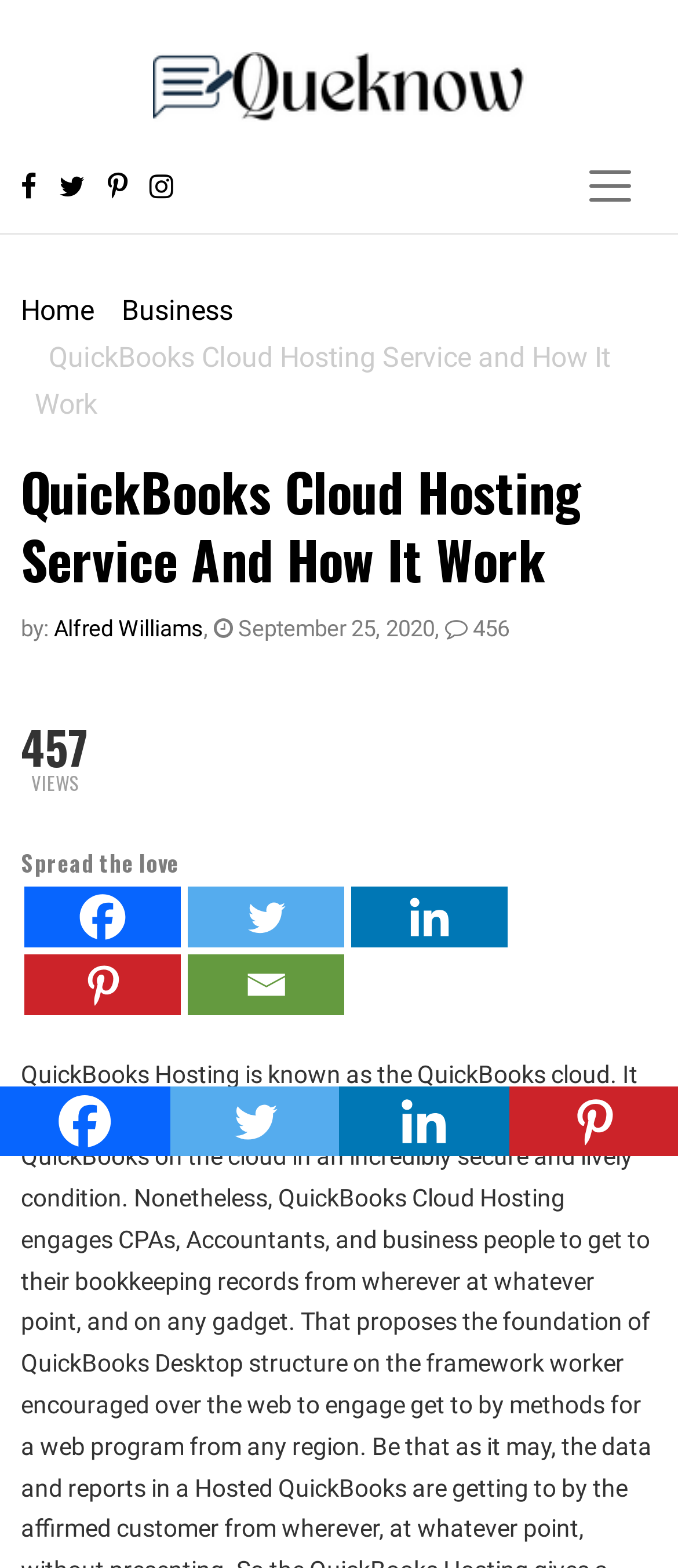How many social media links are there?
Refer to the image and provide a concise answer in one word or phrase.

8